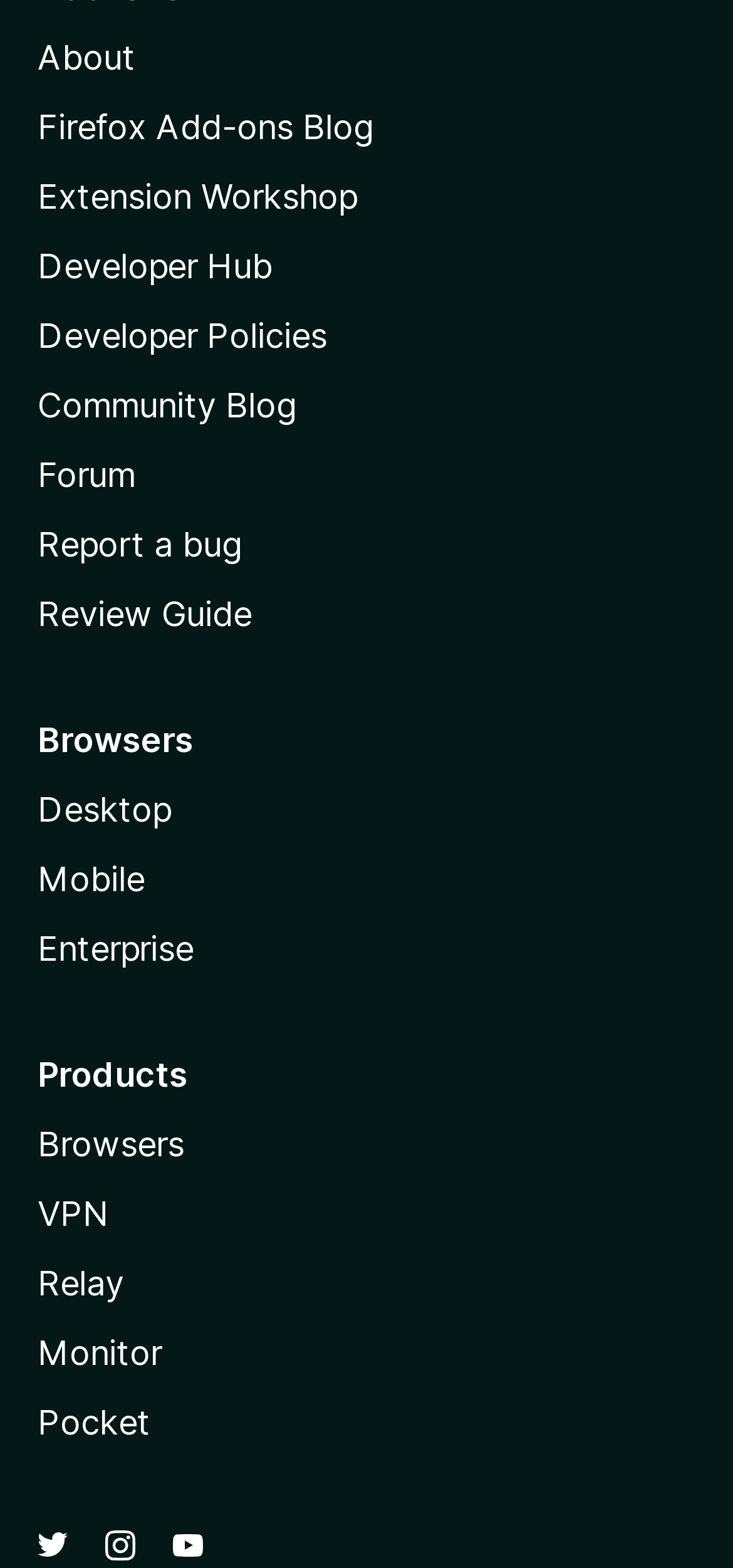How many links are there under 'Browsers'?
Give a one-word or short phrase answer based on the image.

3